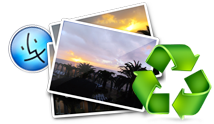Analyze the image and provide a detailed caption.

The image showcases a visually appealing representation related to photo recovery on Mac systems. It features multiple photographs layered over one another, symbolizing the restoration of lost images. At the forefront, a green recycling symbol suggests the theme of recovering or renewing deleted photos. Accompanying the photographs is a recognizable Mac icon, emphasizing that this recovery process is designed specifically for Mac users. This imagery aligns with the software's functionality, which is geared toward recovering lost or mistakenly deleted digital photos from various storage devices, including hard disks and flash drives. The overall design conveys both a sense of hope and a practical solution for users looking to regain precious memories captured in their photos.